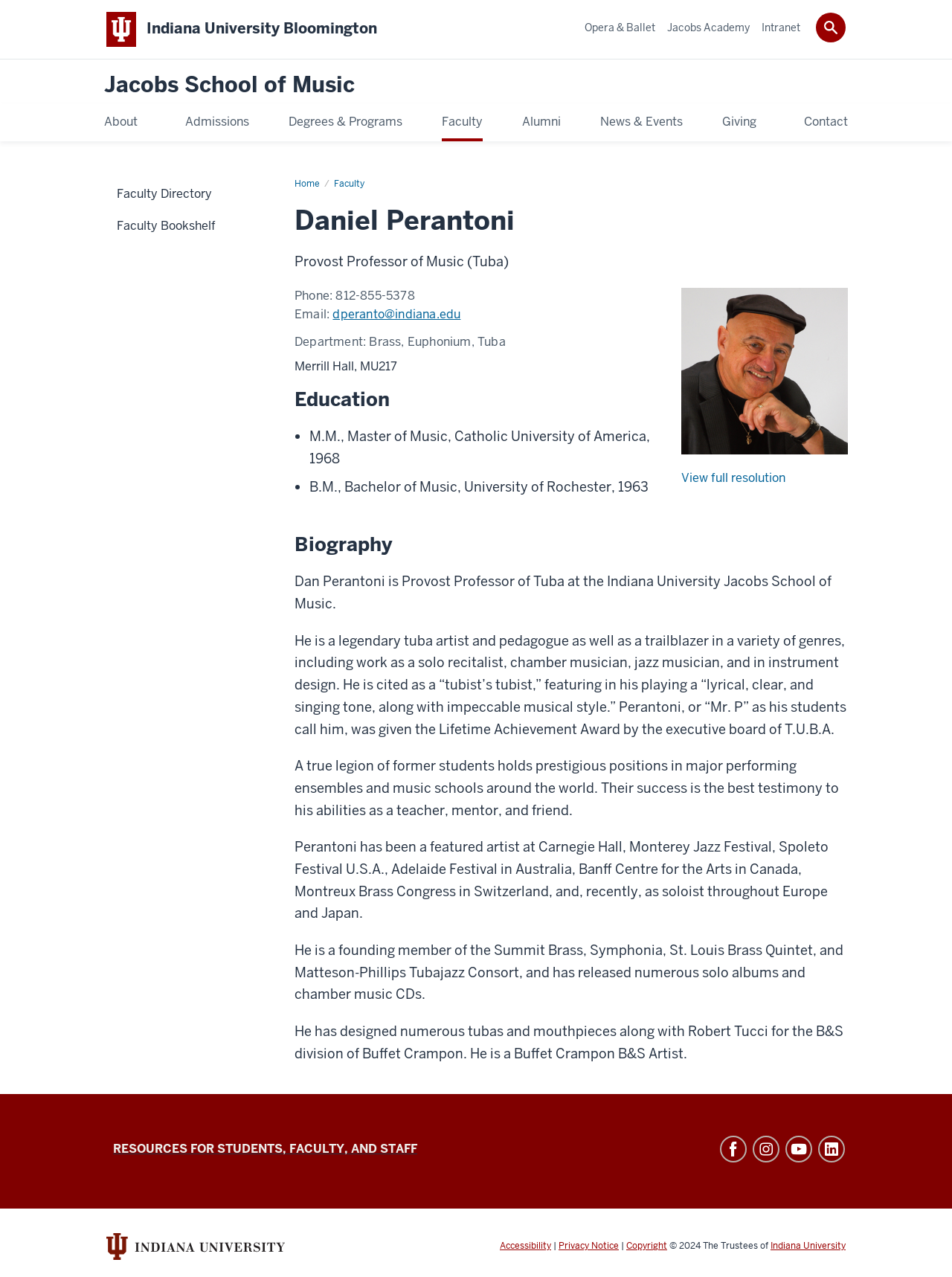Illustrate the webpage's structure and main components comprehensively.

The webpage is about Daniel Perantoni, a faculty member at the Jacobs School of Music at Indiana University Bloomington. At the top of the page, there are two list markers and a link to Indiana University Bloomington. Below that, there is a navigation menu with links to "About", "Admissions", "Degrees & Programs", "Faculty", "Alumni", "News & Events", and "Giving". 

To the right of the navigation menu, there is a search bar with an "Open Search" link and an image of a magnifying glass. Below the search bar, there is a secondary navigation menu with links to "Opera & Ballet", "Jacobs Academy", and "Intranet".

The main content of the page is divided into sections. The first section has a heading with the name "Daniel Perantoni" and a subheading with his title "Provost Professor of Music (Tuba)". Below that, there is a figure with an image and a link to view the full resolution. To the right of the image, there is a description list with contact information, including phone number and email address.

The next section has a heading "Education" with a list of degrees earned by Daniel Perantoni. Below that, there is a section with a heading "Biography" that contains a lengthy text describing his achievements and experiences as a tuba artist and pedagogue.

At the bottom of the page, there are several sections. One section has links to social media channels, including Facebook, Instagram, YouTube, and LinkedIn. Another section has links to "Resources for Students, Faculty, and Staff", "Indiana University", "Accessibility", "Privacy Notice", and "Copyright". The page ends with a copyright notice and a statement about the Trustees of Indiana University.